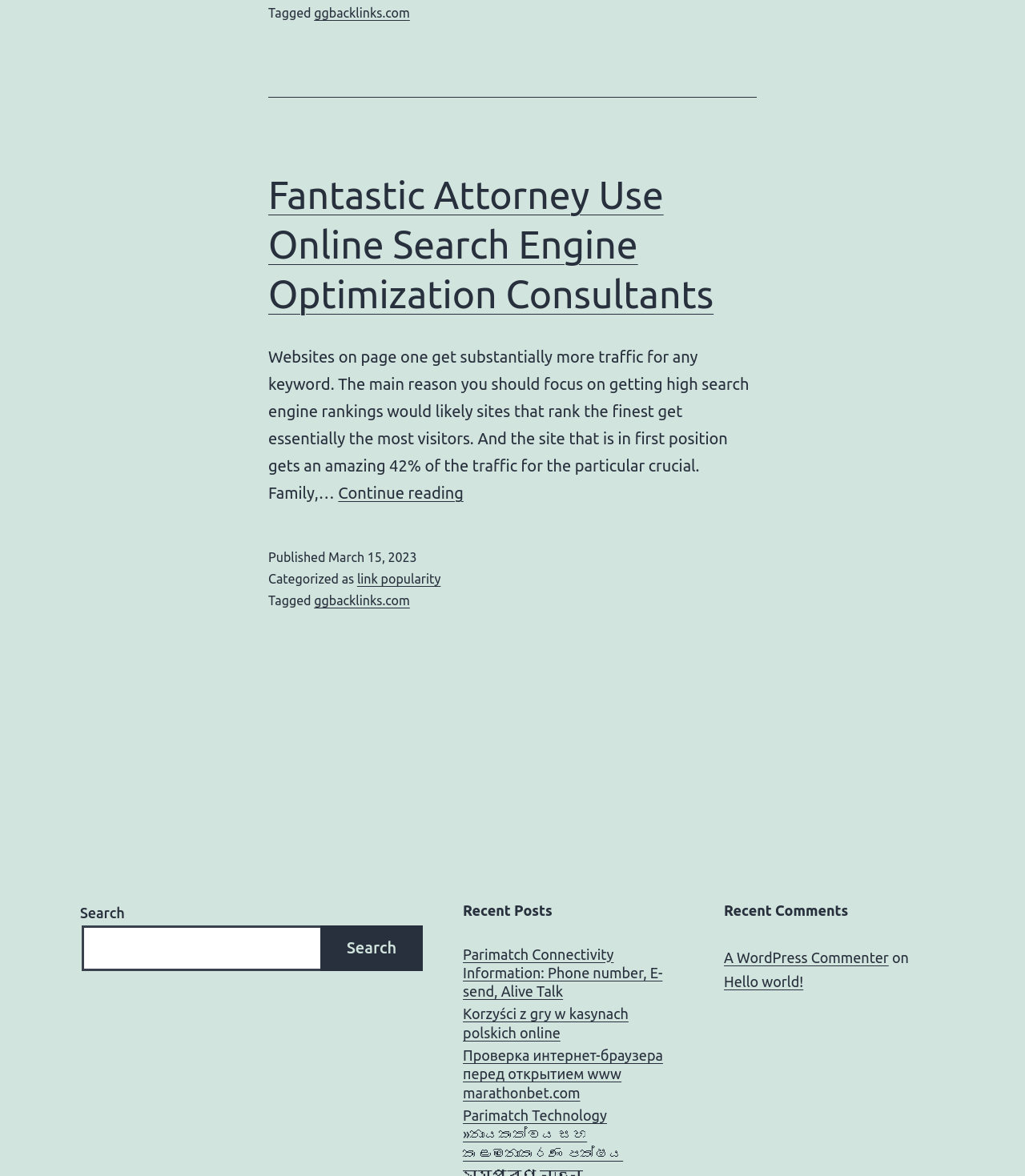From the given element description: "A WordPress Commenter", find the bounding box for the UI element. Provide the coordinates as four float numbers between 0 and 1, in the order [left, top, right, bottom].

[0.706, 0.807, 0.867, 0.821]